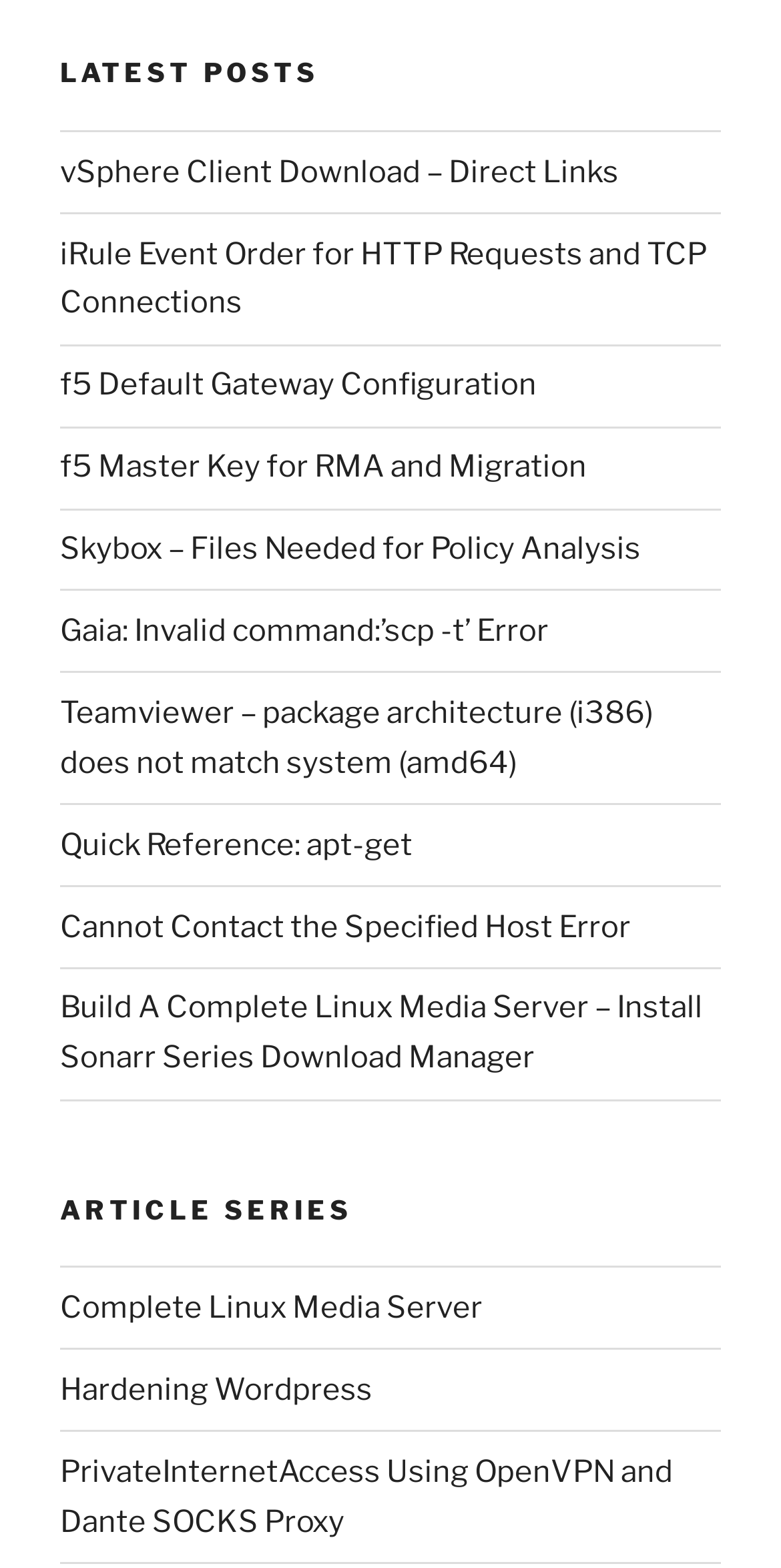Specify the bounding box coordinates of the area to click in order to execute this command: 'View 'Complete Linux Media Server' article series'. The coordinates should consist of four float numbers ranging from 0 to 1, and should be formatted as [left, top, right, bottom].

[0.077, 0.822, 0.618, 0.845]